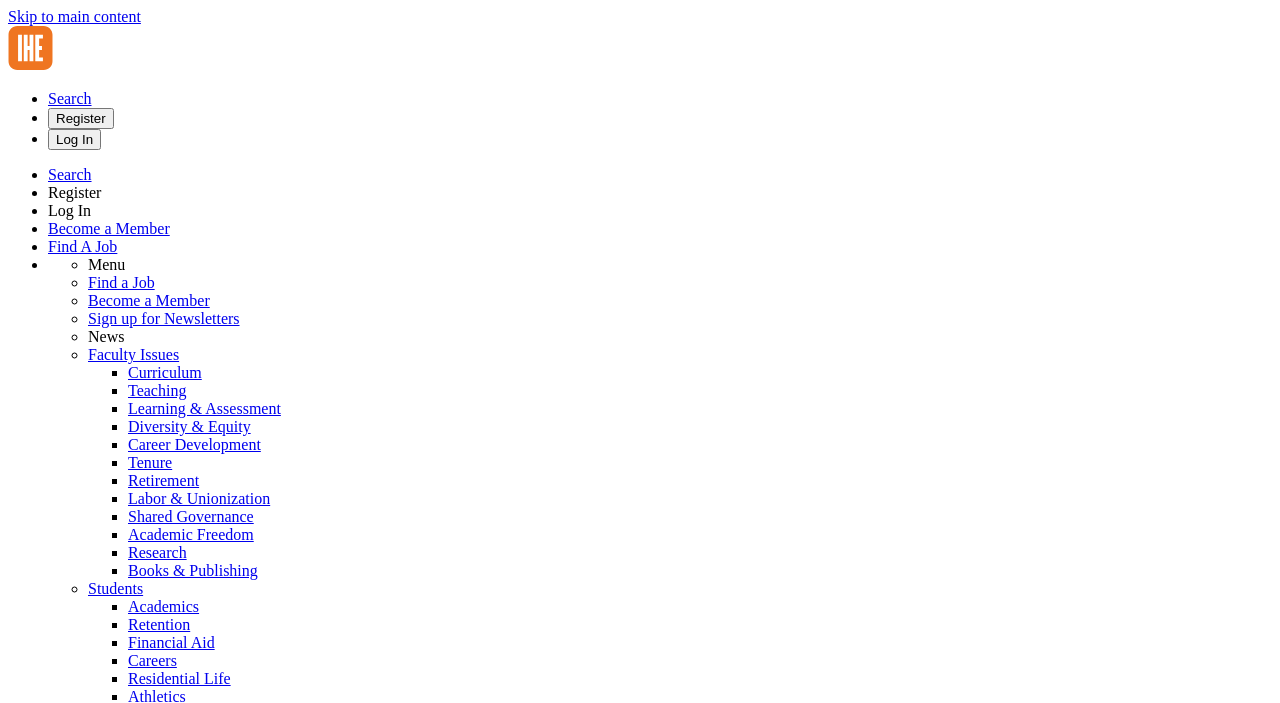Pinpoint the bounding box coordinates of the clickable area necessary to execute the following instruction: "Find a job". The coordinates should be given as four float numbers between 0 and 1, namely [left, top, right, bottom].

[0.038, 0.339, 0.092, 0.363]